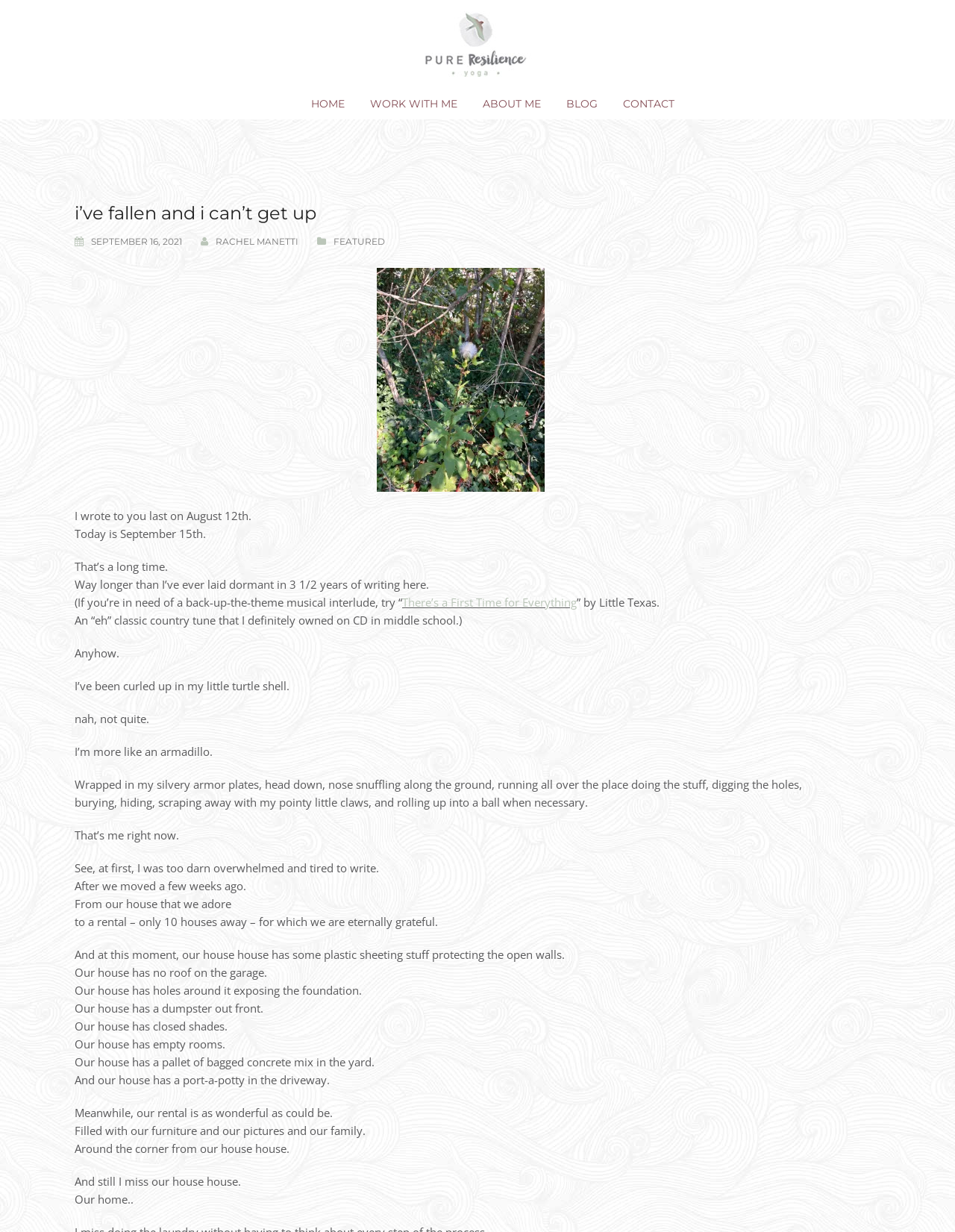Pinpoint the bounding box coordinates for the area that should be clicked to perform the following instruction: "Click on the 'CONTACT' link".

[0.64, 0.071, 0.718, 0.097]